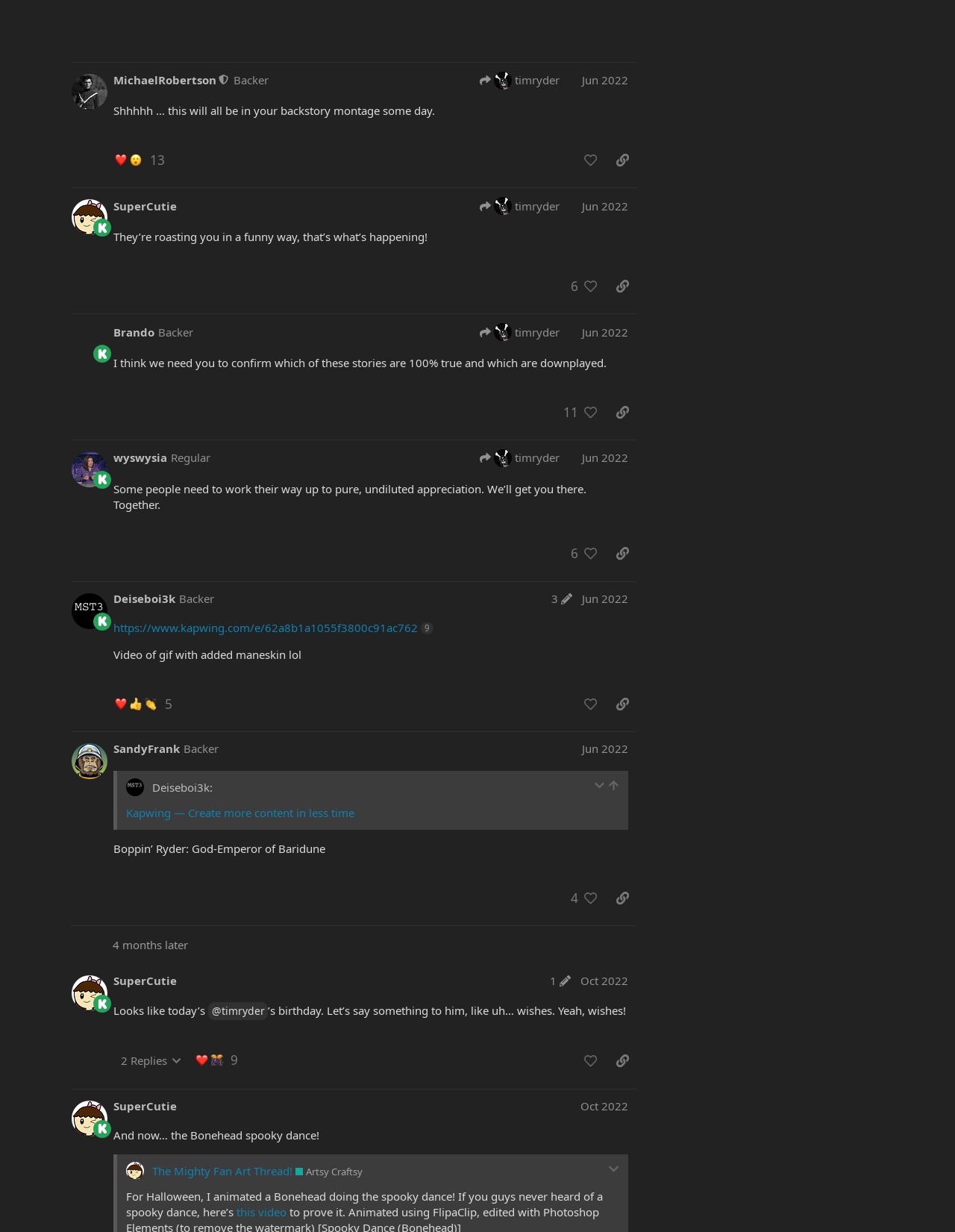Can you specify the bounding box coordinates of the area that needs to be clicked to fulfill the following instruction: "Log in to the forum"?

[0.76, 0.009, 0.82, 0.029]